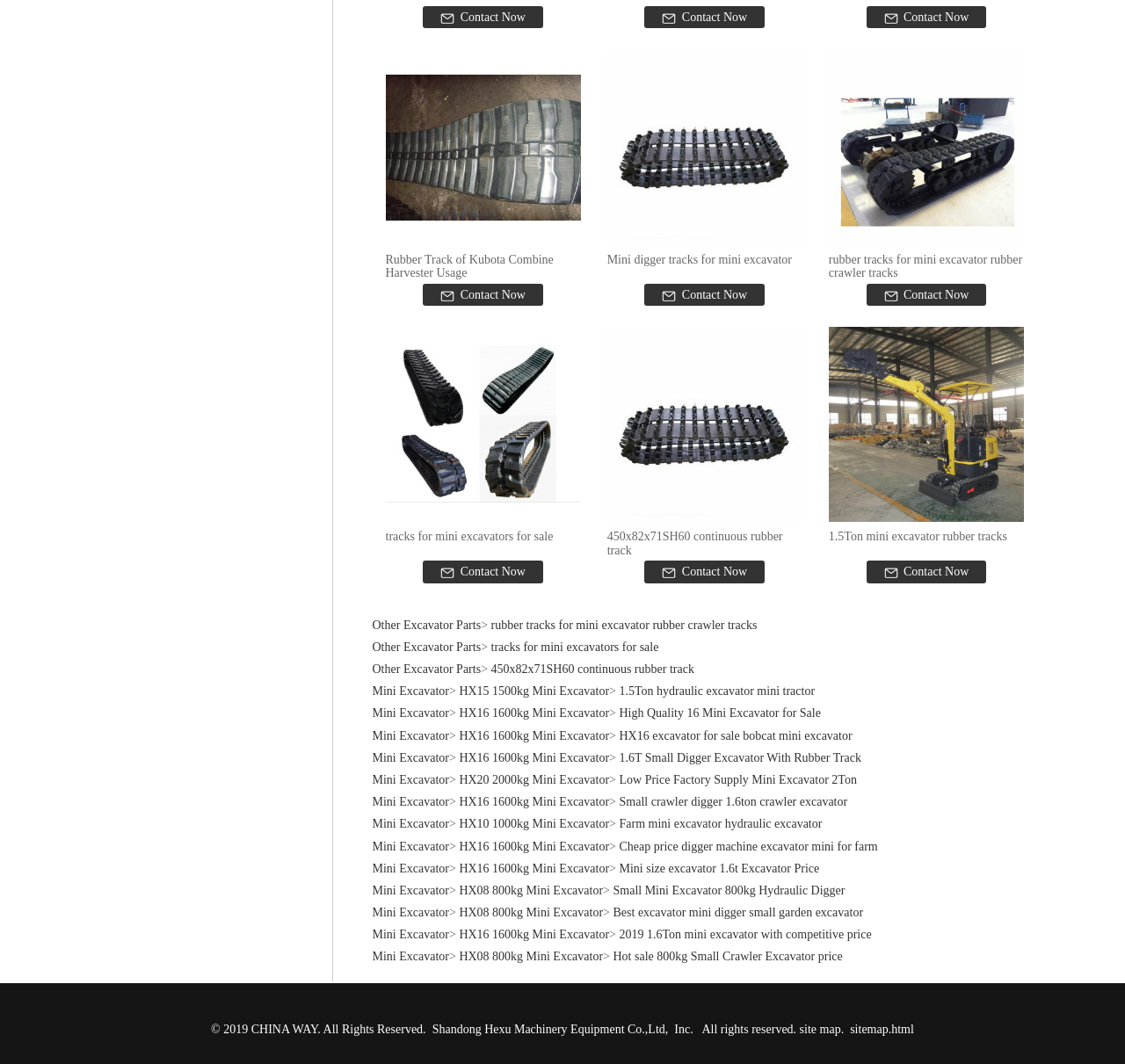Could you locate the bounding box coordinates for the section that should be clicked to accomplish this task: "Explore 'Mini digger tracks for mini excavator'".

[0.54, 0.043, 0.713, 0.234]